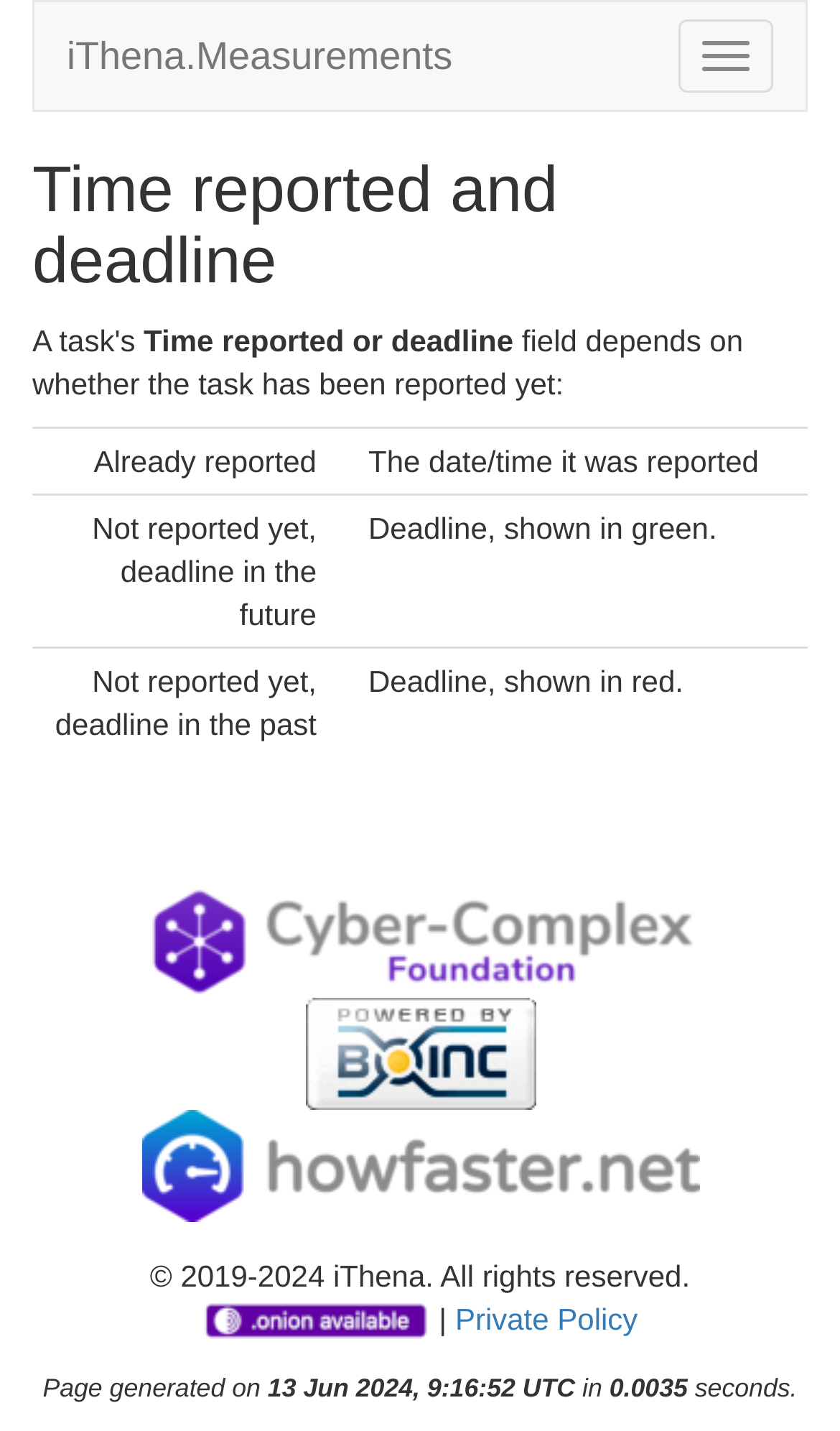Describe all significant elements and features of the webpage.

The webpage is about "Time reported and deadline" and appears to be a data-driven page with a table as the main content. At the top, there is a heading with the same title as the meta description, "Time reported and deadline". Below the heading, there is a brief description stating "Time reported or deadline field depends on whether the task has been reported yet".

The main content of the page is a table with three rows, each containing two columns. The table headers are not explicitly stated, but the content of the cells suggests that the table is comparing different scenarios related to task reporting and deadlines. The first column contains descriptive text, such as "Already reported", "Not reported yet, deadline in the future", and "Not reported yet, deadline in the past". The second column contains additional information about each scenario, including the date and time of reporting or the deadline.

Above the table, there is a button and a link to "iThena.Measurements". At the bottom of the page, there are several links and images, including a "Powered by BOINC" logo, a copyright notice, and a link to a "Private Policy" page. The page also displays the date and time it was generated, along with the time it took to generate the page in seconds.

There are a total of 4 images on the page, all of which are associated with links. The images are scattered throughout the page, with two at the bottom and two in the middle section. There are also several static text elements, including the page title, descriptions, and copyright information.